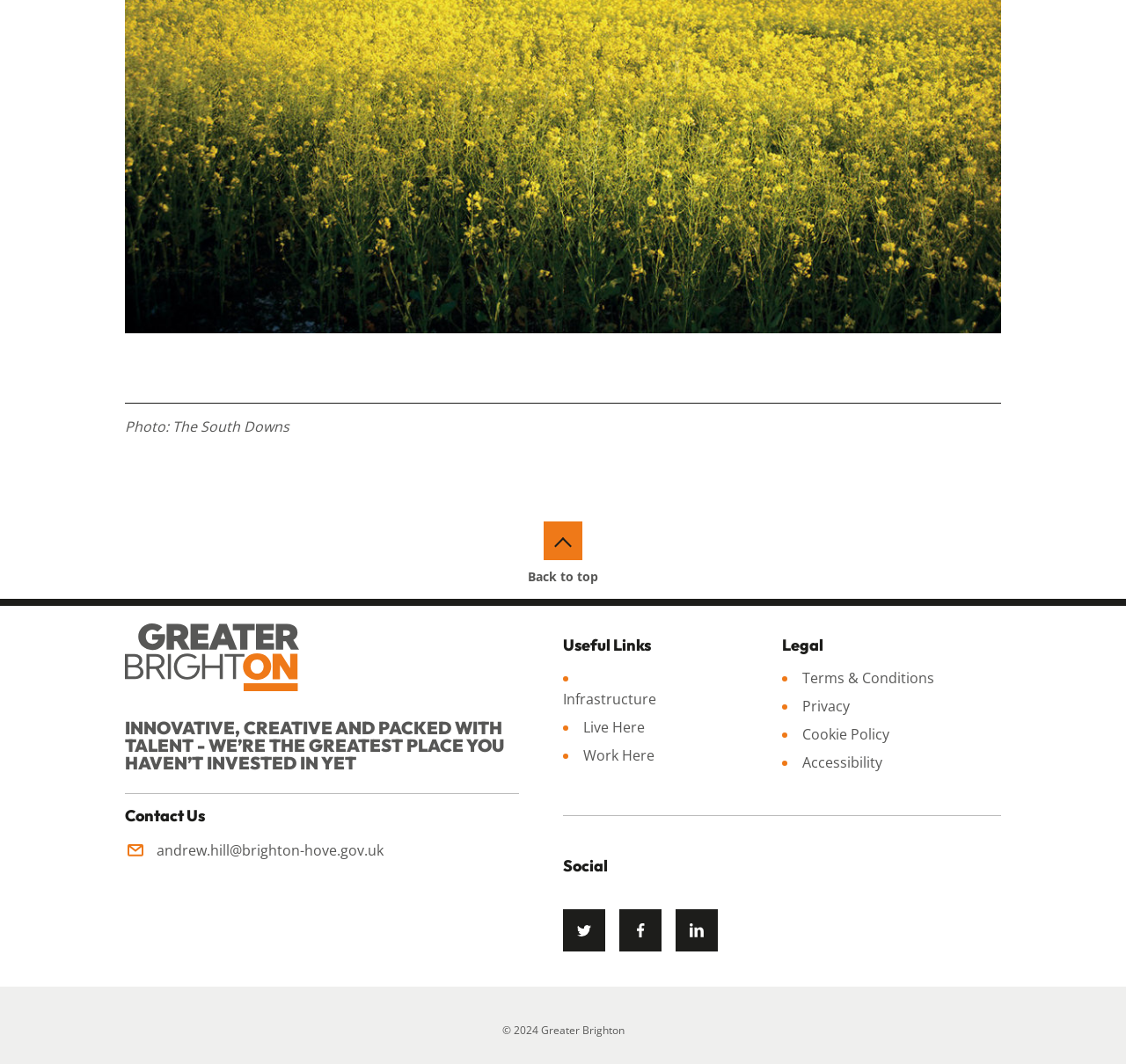How many social media links are there? Examine the screenshot and reply using just one word or a brief phrase.

3